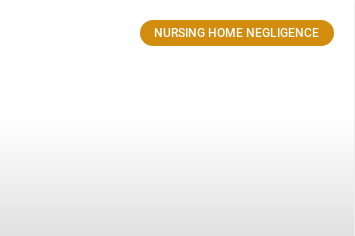Generate a detailed caption for the image.

The image prominently features a button labeled "NURSING HOME NEGLIGENCE" in bold, golden text, set against a clean, white background that transitions into a soft gradient at the bottom. This visual emphasizes the significant topic of nursing home negligence, likely aimed at drawing attention to important legal information or resources related to this serious issue. The striking color and clear typography suggest a focus on the need for awareness and advocacy concerning the rights and protections of individuals in nursing home care.